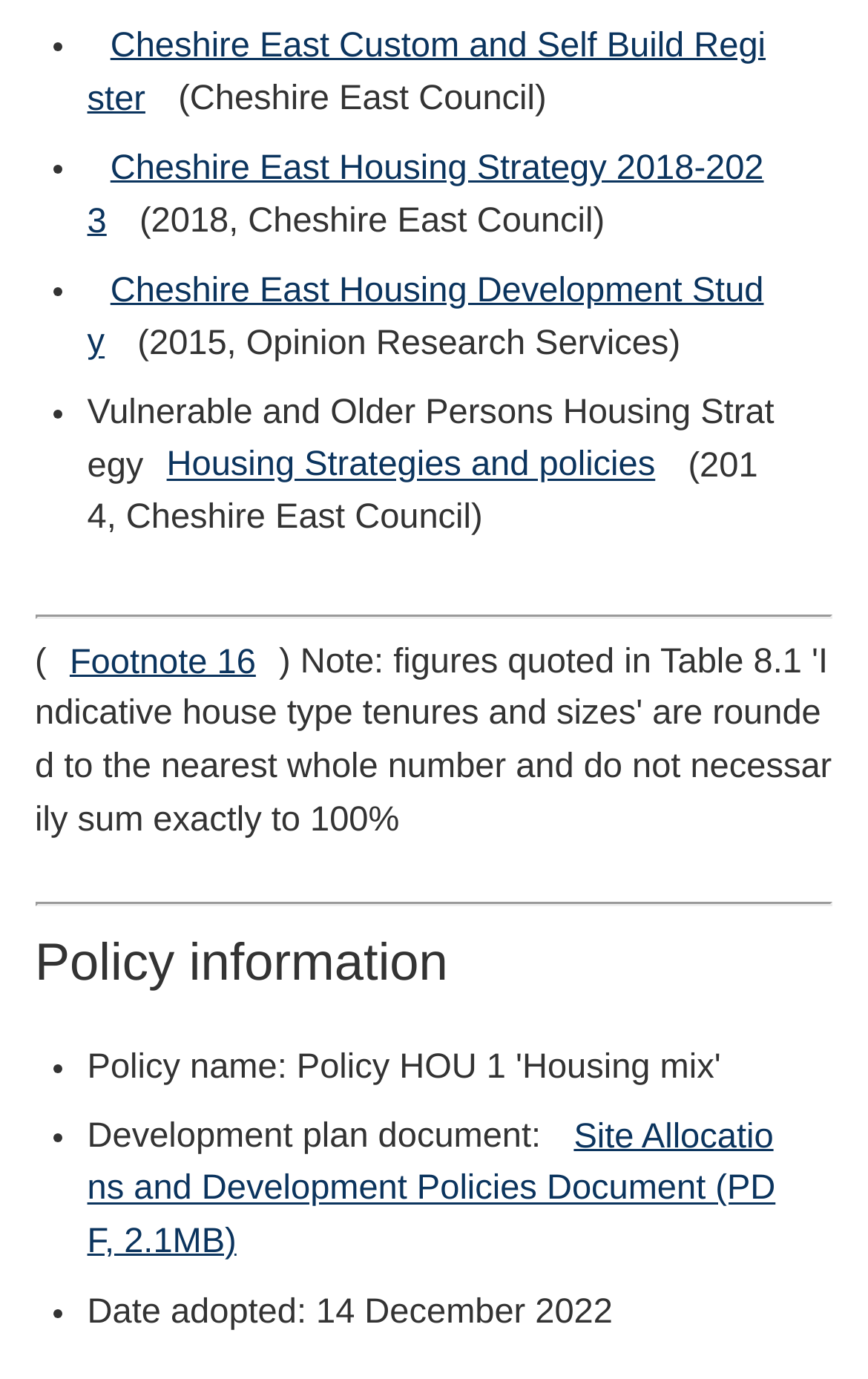What is the name of the council mentioned on the webpage?
Could you give a comprehensive explanation in response to this question?

The name of the council mentioned on the webpage is 'Cheshire East Council' which is located next to the link 'Cheshire East Custom and Self Build Register' with a bounding box coordinate of [0.194, 0.058, 0.63, 0.086].